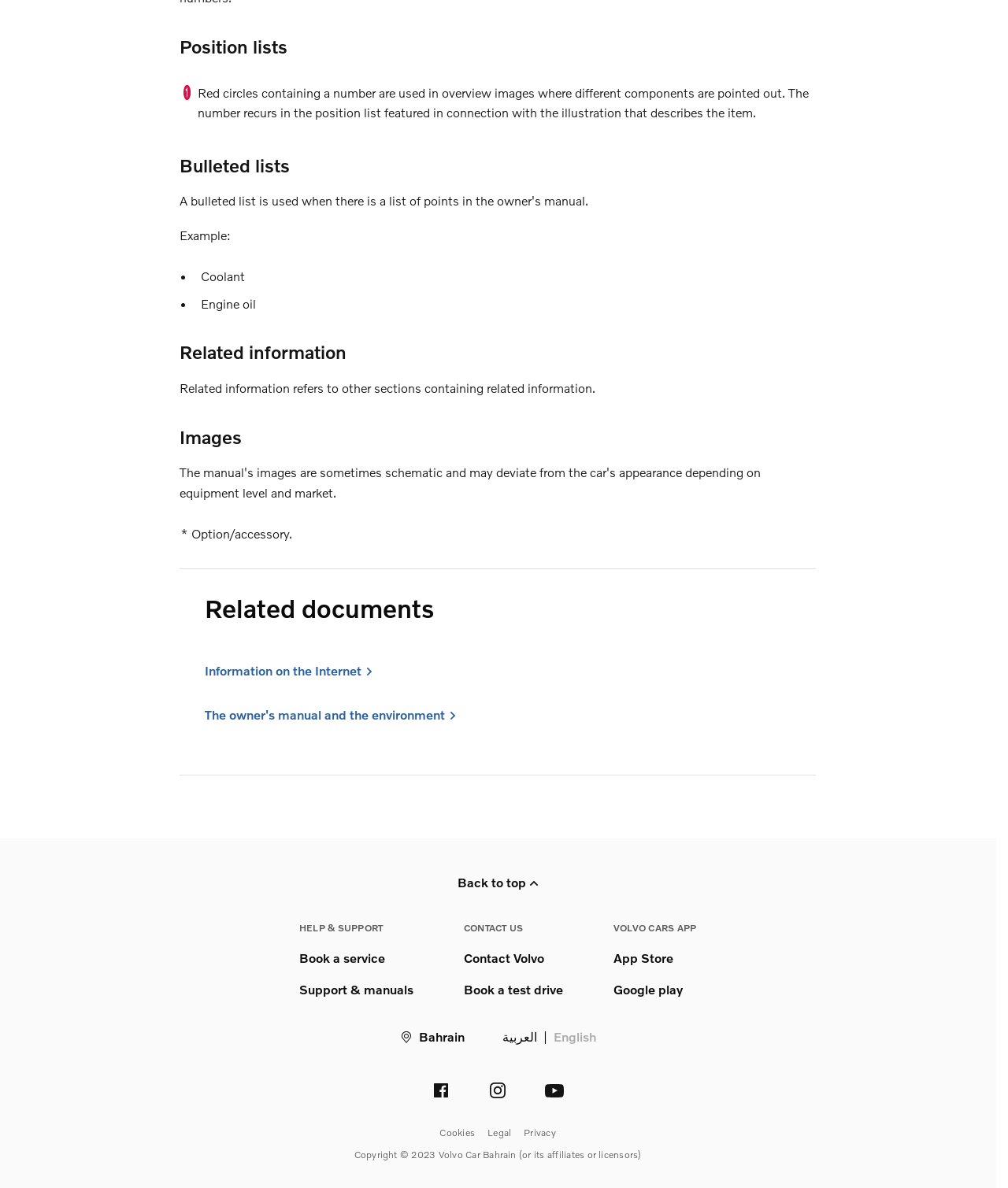Using the information in the image, give a comprehensive answer to the question: 
What is an example of a bulleted list item?

The webpage provides an example of a bulleted list, which includes items such as 'Coolant' and 'Engine oil'. These items are marked with a bullet point ('•') and are listed in a vertical manner.